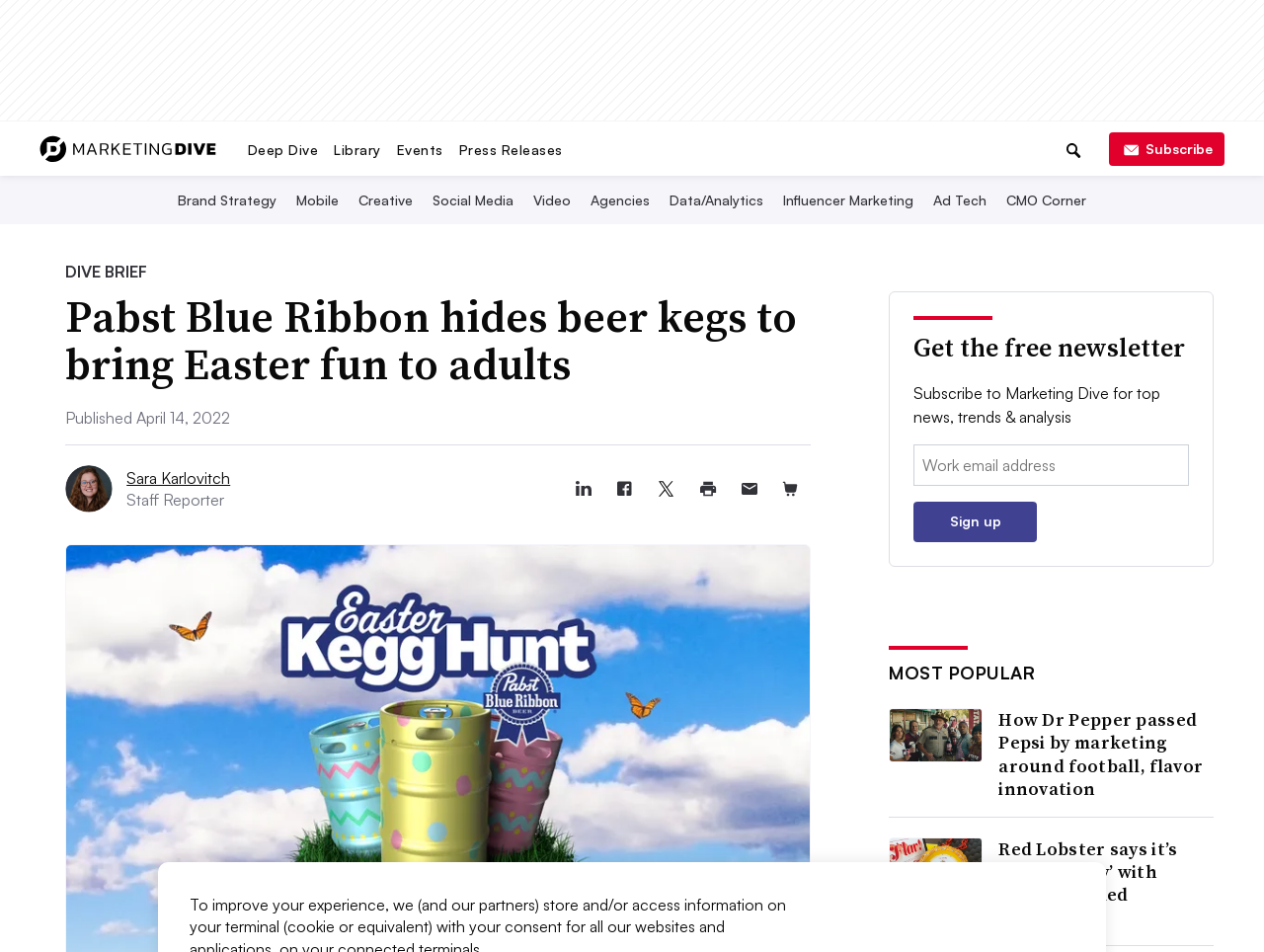What is the purpose of the search box?
Please answer the question as detailed as possible.

The search box is located at the top of the webpage, and it allows users to search for specific content within the website.